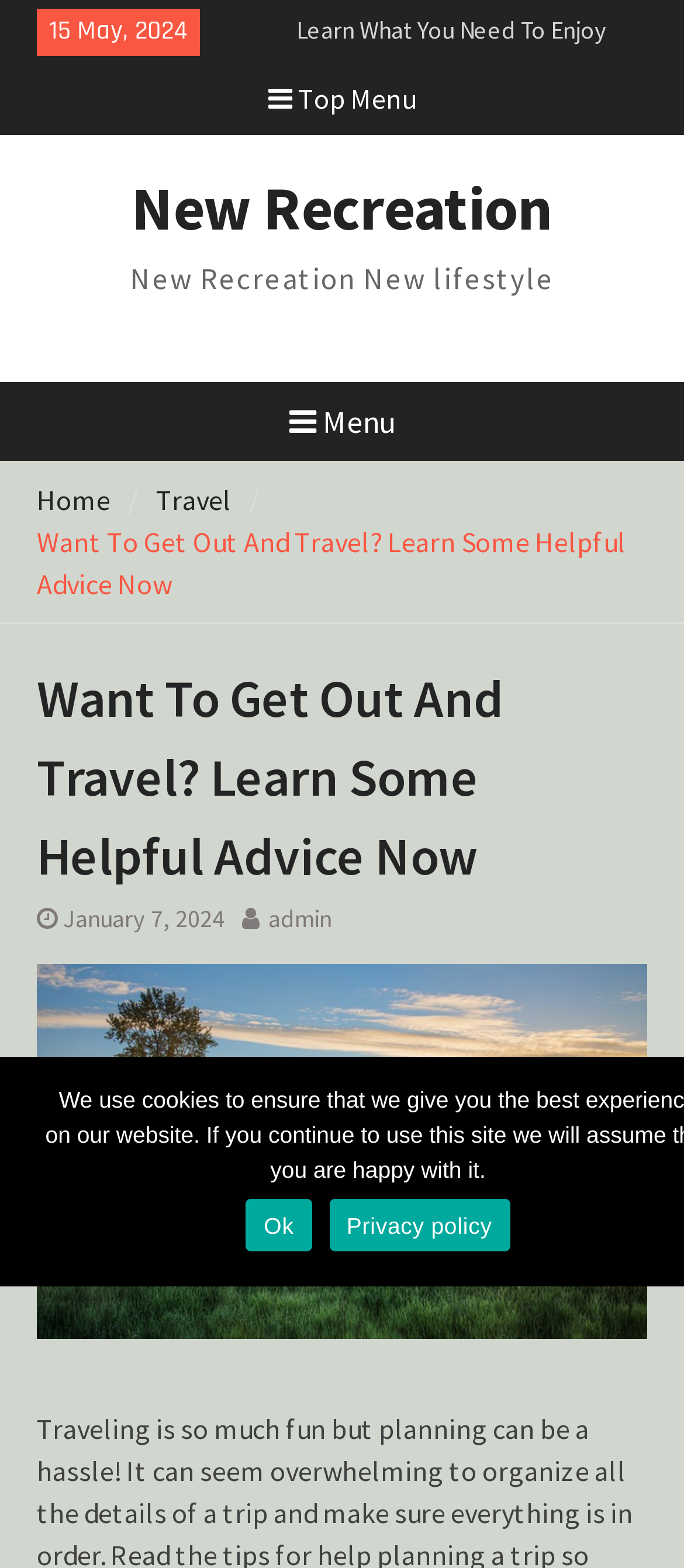How many navigation links are in the breadcrumbs?
Utilize the image to construct a detailed and well-explained answer.

I examined the breadcrumbs section and counted the number of navigation links, which are 'Home' and 'Travel'.